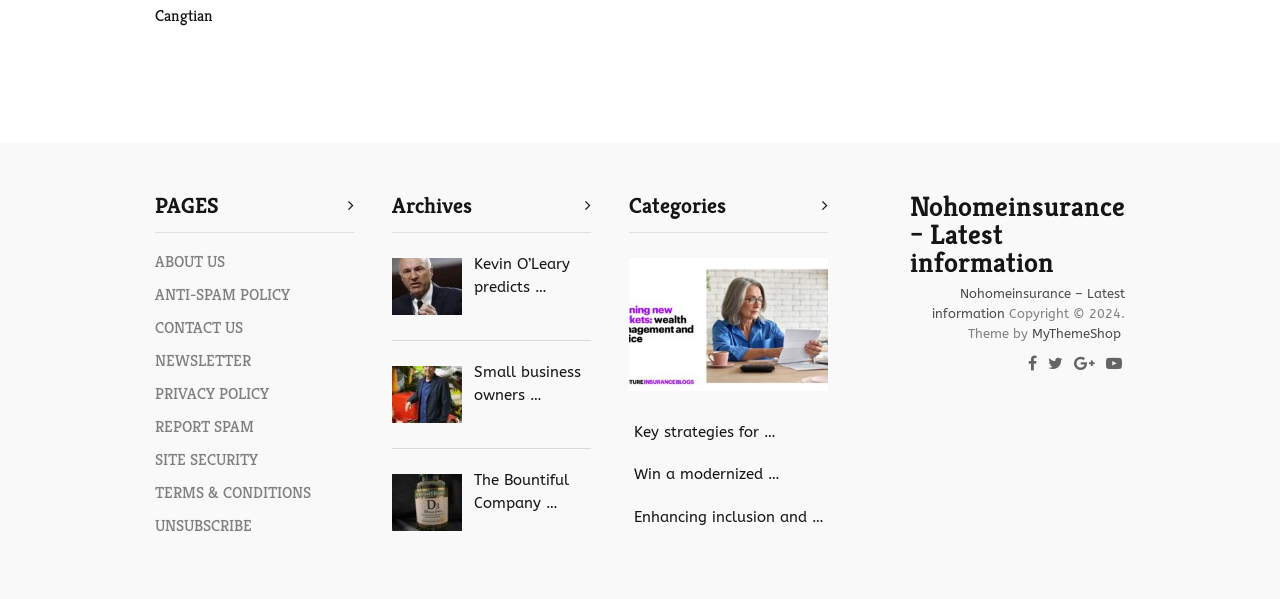Please identify the coordinates of the bounding box for the clickable region that will accomplish this instruction: "Search for something".

None